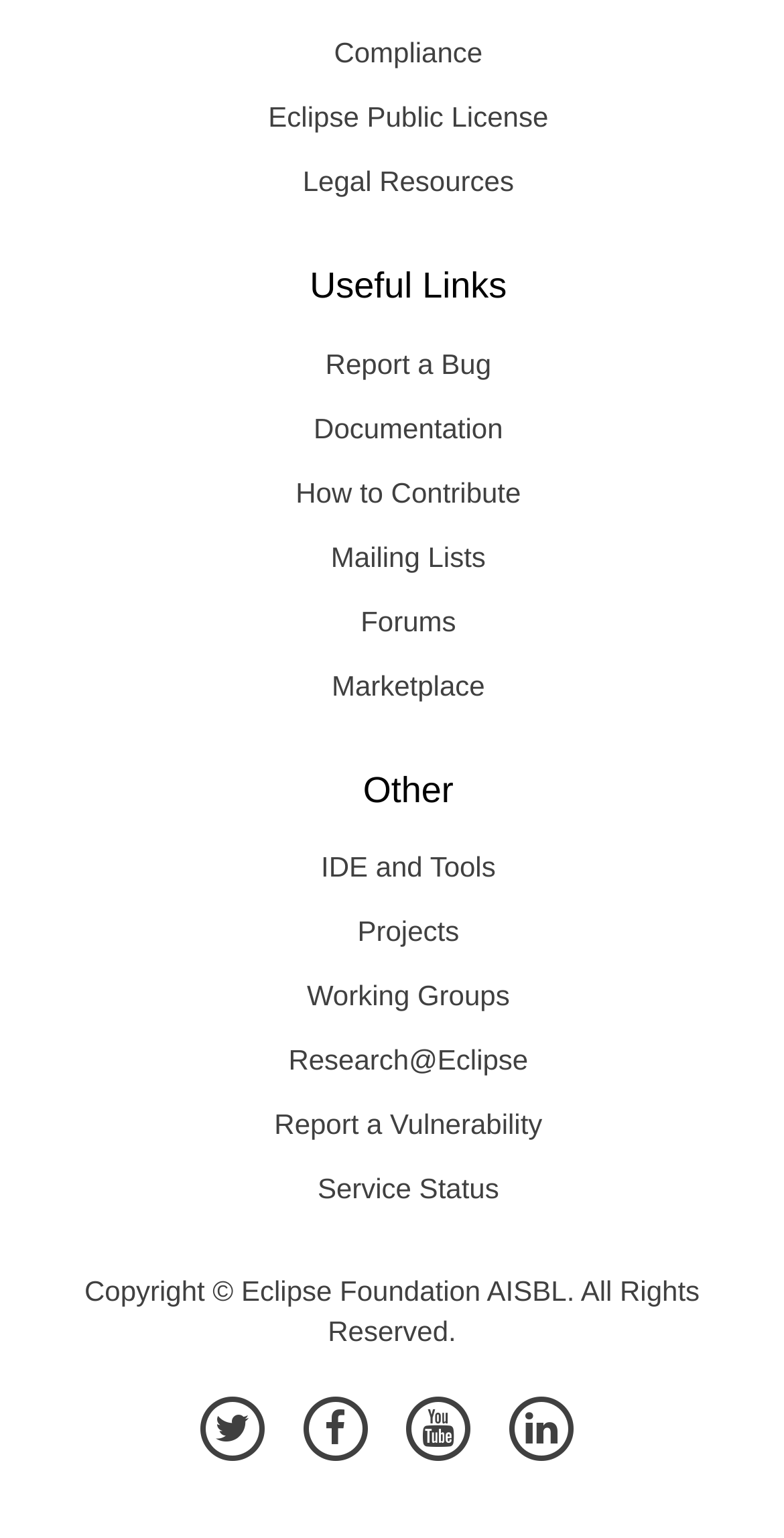Find and indicate the bounding box coordinates of the region you should select to follow the given instruction: "Follow Eclipse Foundation on Twitter".

[0.249, 0.905, 0.344, 0.954]